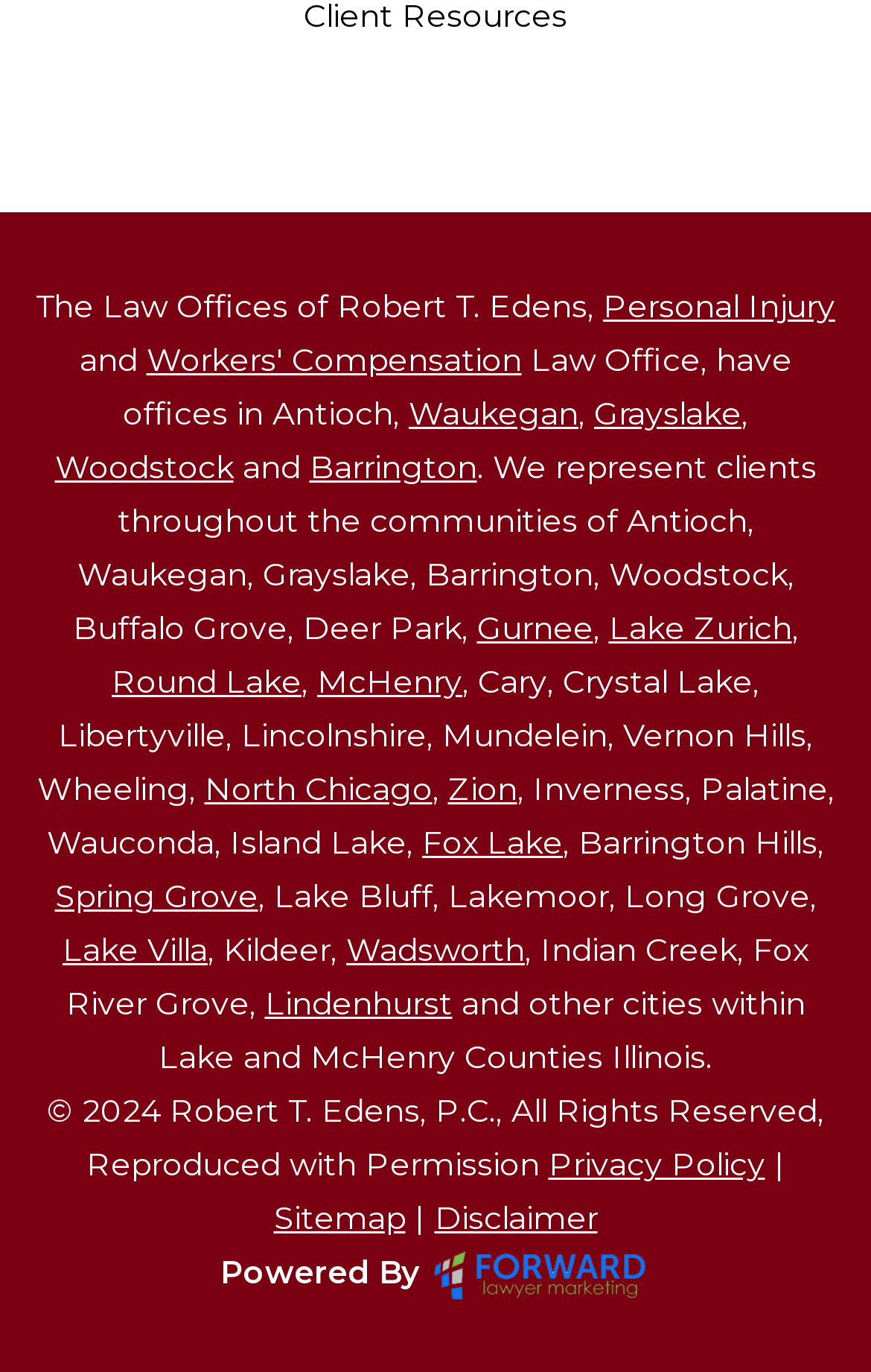Can you pinpoint the bounding box coordinates for the clickable element required for this instruction: "Click on Personal Injury"? The coordinates should be four float numbers between 0 and 1, i.e., [left, top, right, bottom].

[0.692, 0.209, 0.959, 0.238]